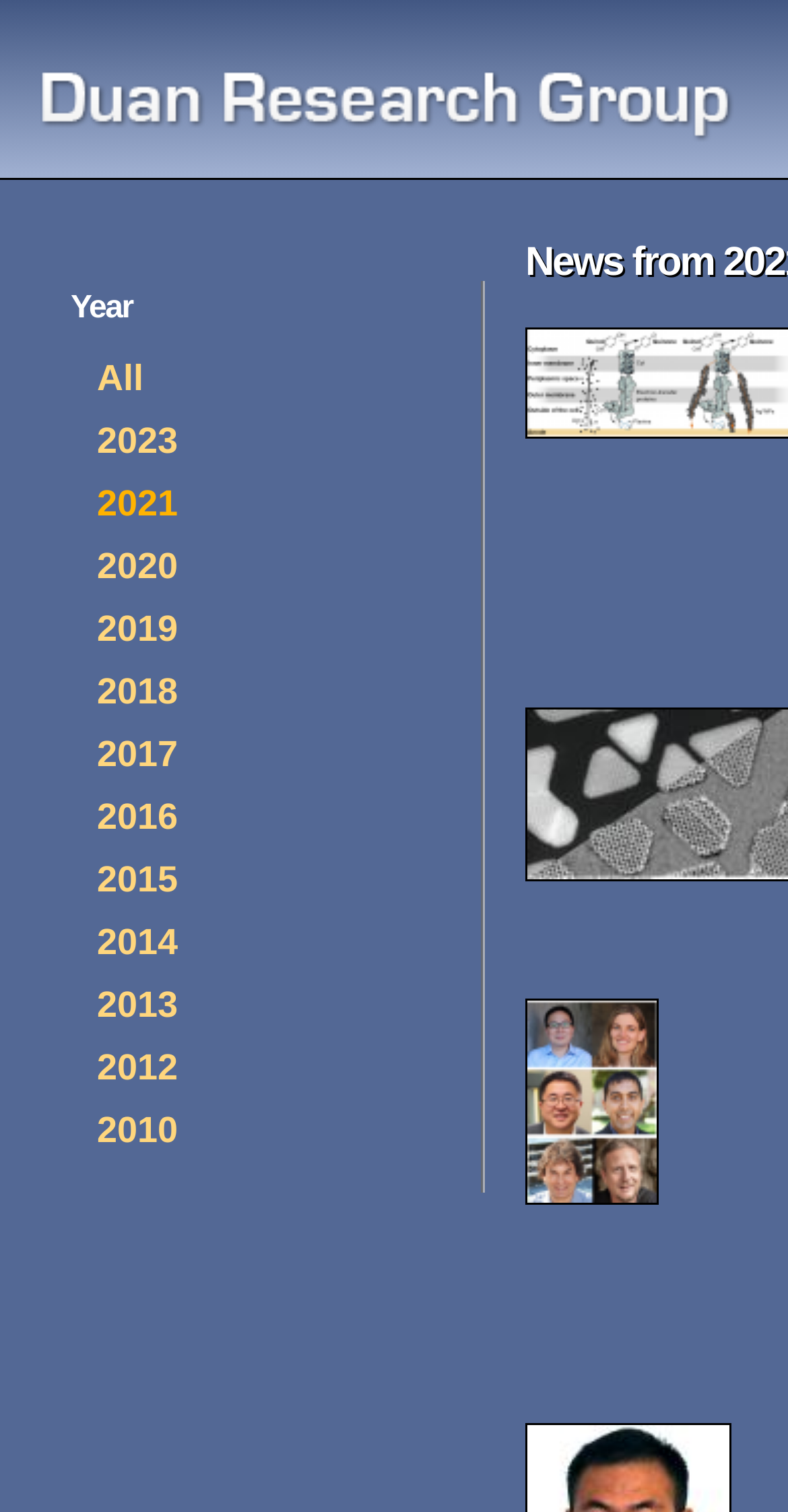Determine the bounding box coordinates of the clickable element to complete this instruction: "go to Duan Research Group homepage". Provide the coordinates in the format of four float numbers between 0 and 1, [left, top, right, bottom].

[0.051, 0.047, 0.936, 0.098]